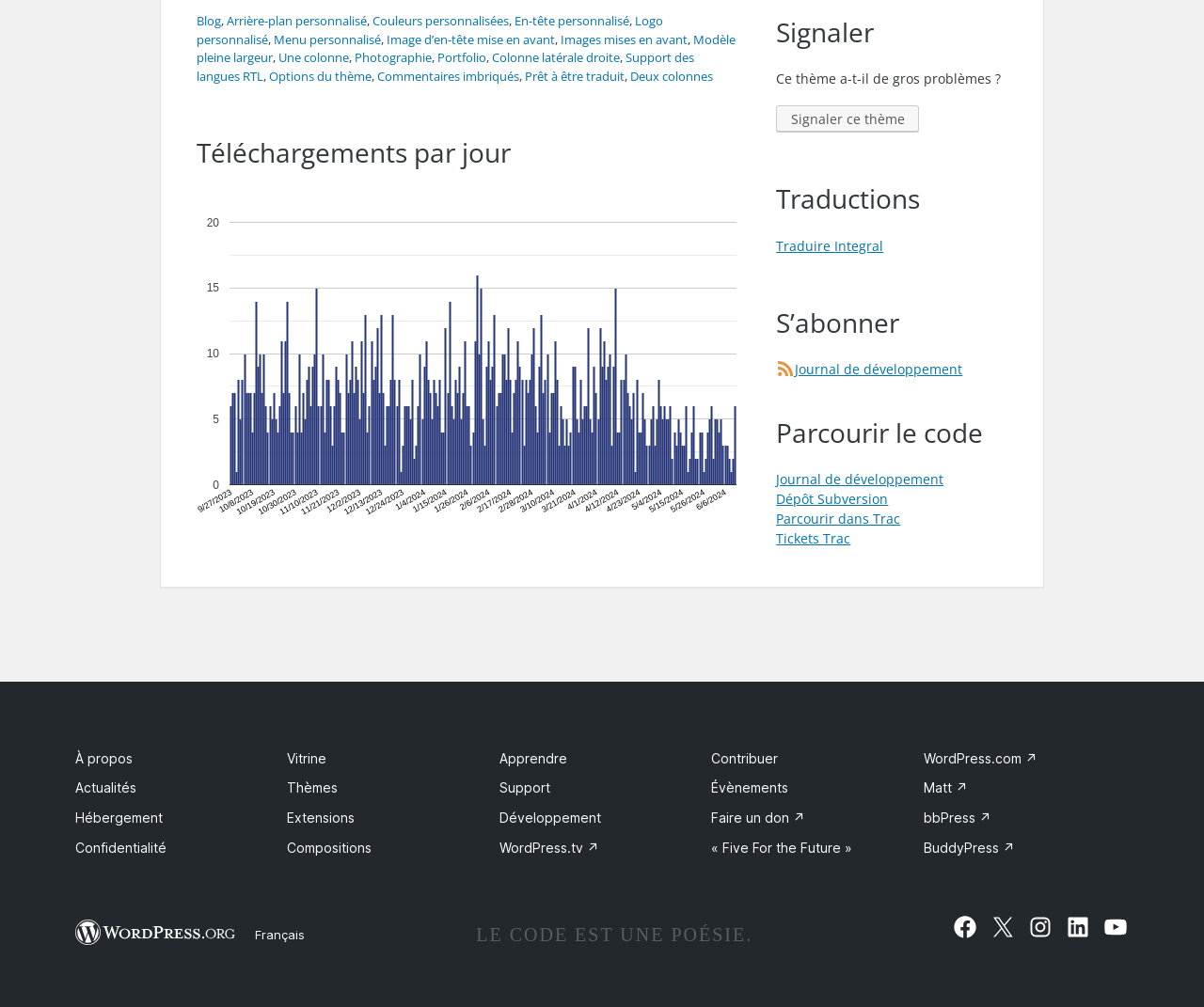Examine the image and give a thorough answer to the following question:
What is the purpose of the 'Signaler' section?

The 'Signaler' section appears to be a section for reporting issues or problems with the theme, with a link to 'Signaler ce thème' and a question asking if the theme has major problems.